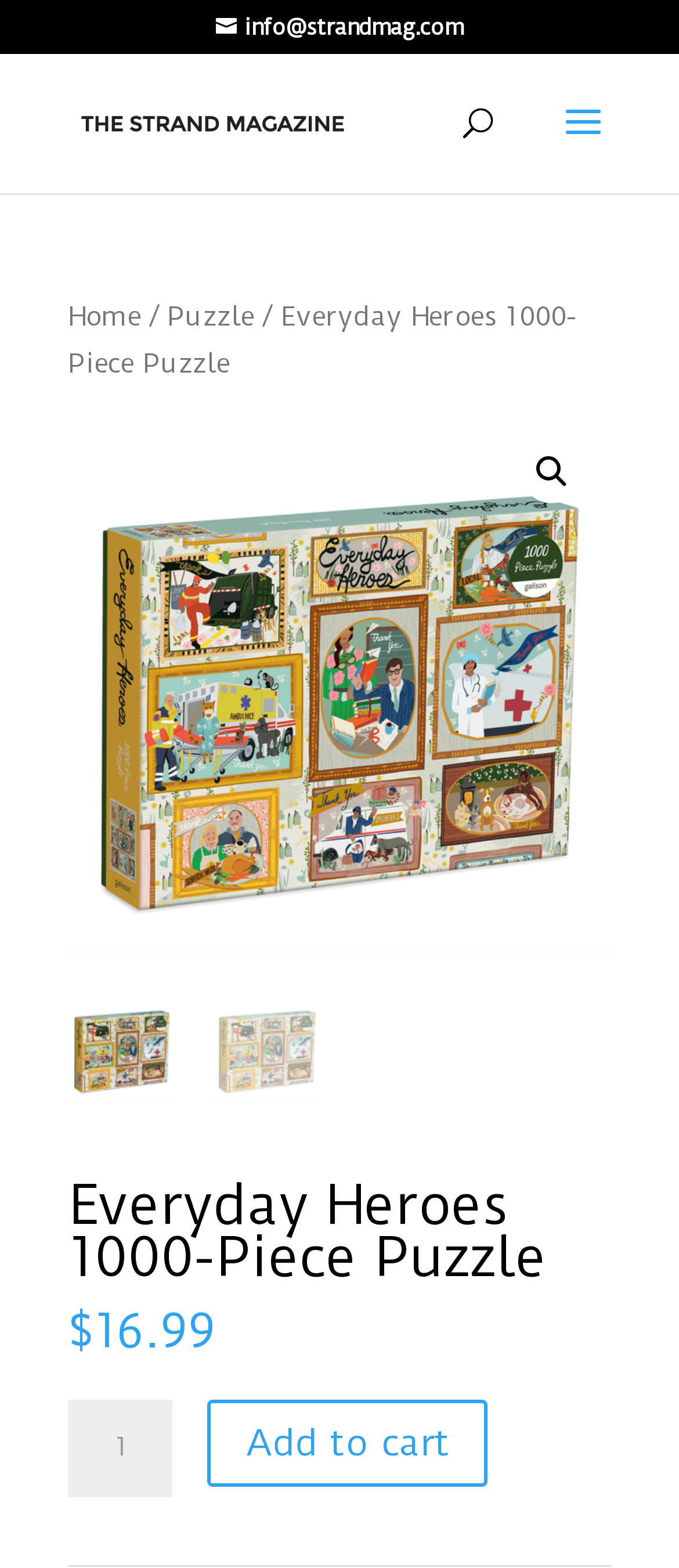What is the minimum quantity of the puzzle that can be added to the cart?
Refer to the image and give a detailed answer to the query.

I found the answer by looking at the spinbutton element with the label 'Product quantity', which has a minimum value of 1. This indicates that the minimum quantity of the puzzle that can be added to the cart is 1.